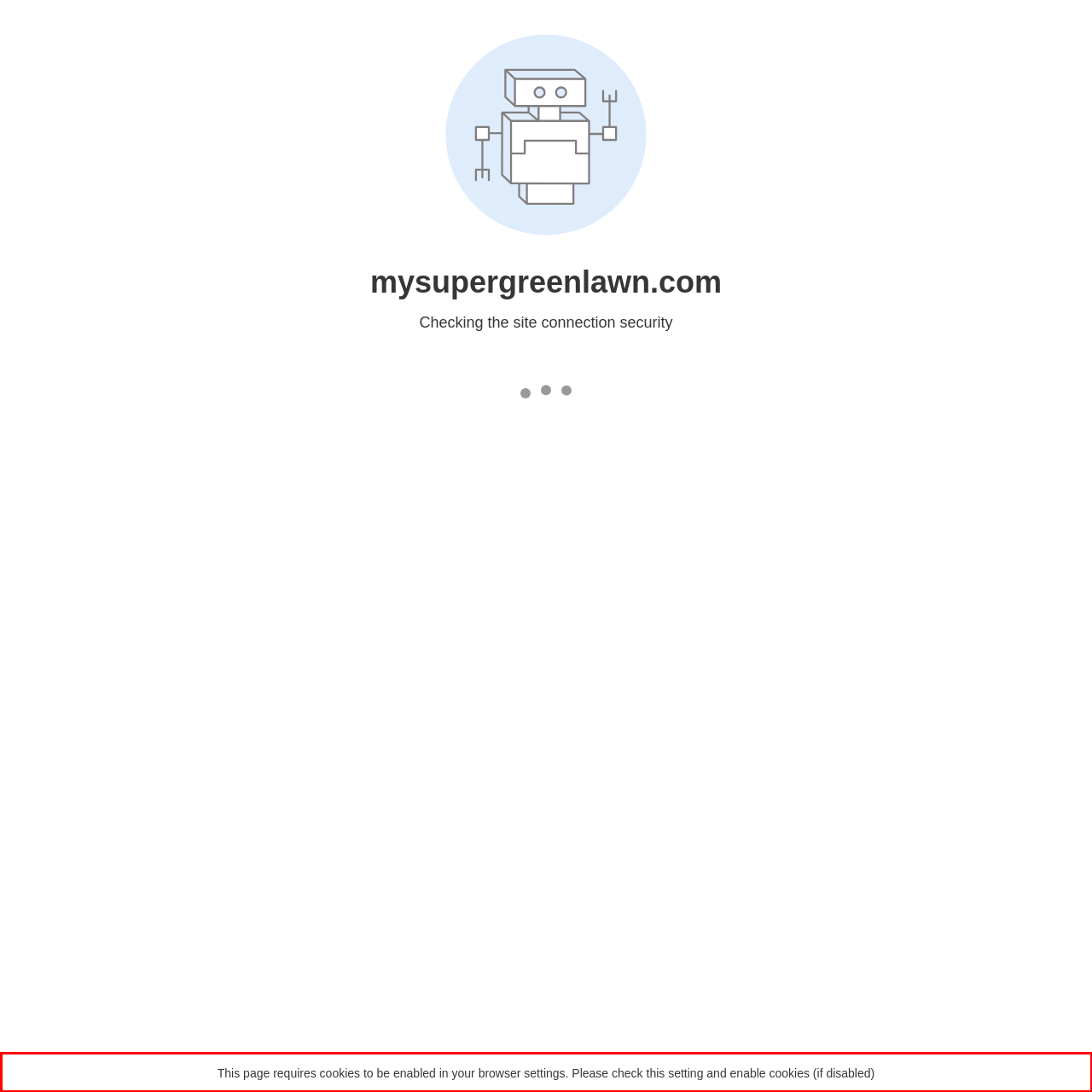You have a screenshot of a webpage with a red bounding box. Use OCR to generate the text contained within this red rectangle.

This page requires cookies to be enabled in your browser settings. Please check this setting and enable cookies (if disabled)